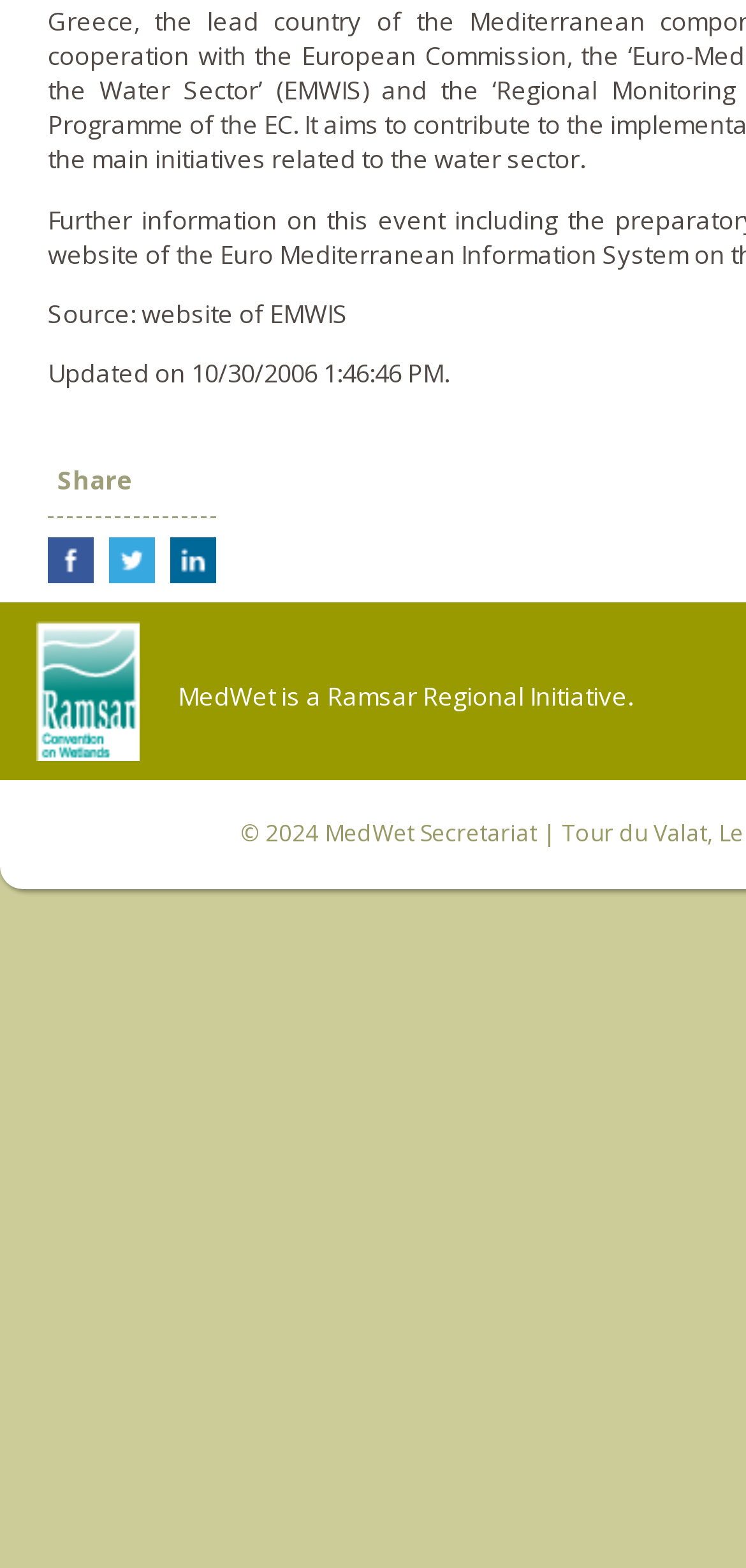Provide the bounding box coordinates of the HTML element this sentence describes: "Share on LinkedIn". The bounding box coordinates consist of four float numbers between 0 and 1, i.e., [left, top, right, bottom].

[0.228, 0.343, 0.29, 0.373]